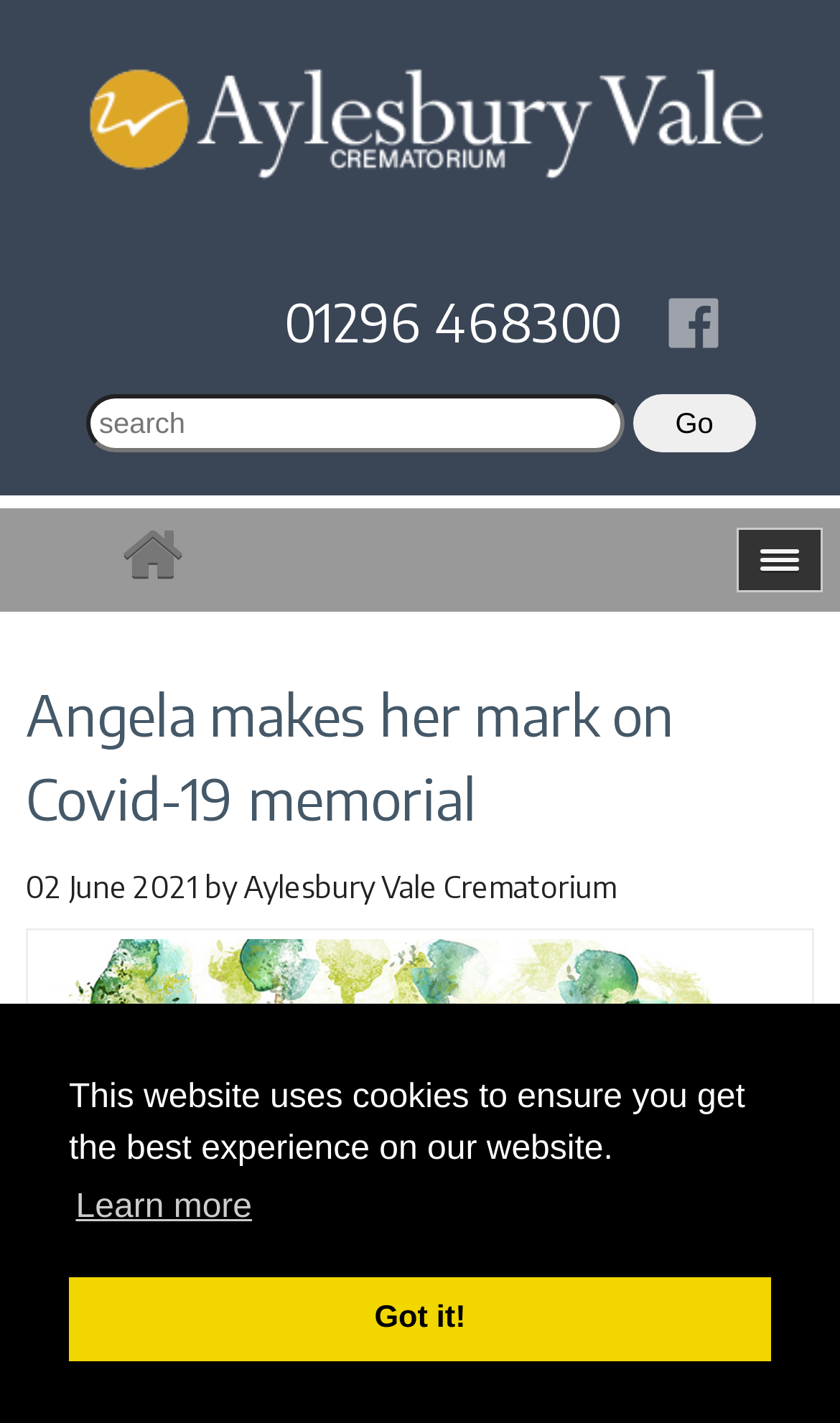Offer a thorough description of the webpage.

This webpage is about a post, likely a news article or blog post. At the top, there is a cookie notification message that spans across the page, stating "This website uses cookies to ensure you get the best experience on our website." Below this message, there are two buttons: "learn more about cookies" and "dismiss cookie message". 

Above the cookie notification, there is a crematorium logo that takes up the full width of the page. Below the logo, there is a phone number "01296 468300" and a search box with a "Go" button to its right.

On the left side of the page, there are two links, both labeled "k". Below these links, there is a heading that reads "Angela makes her mark on Covid-19 memorial". This heading is followed by a timestamp "02 June 2021" and the author's name "Aylesbury Vale Crematorium". 

The main content of the post is accompanied by an image that takes up most of the page's width, with the heading and timestamp above it.